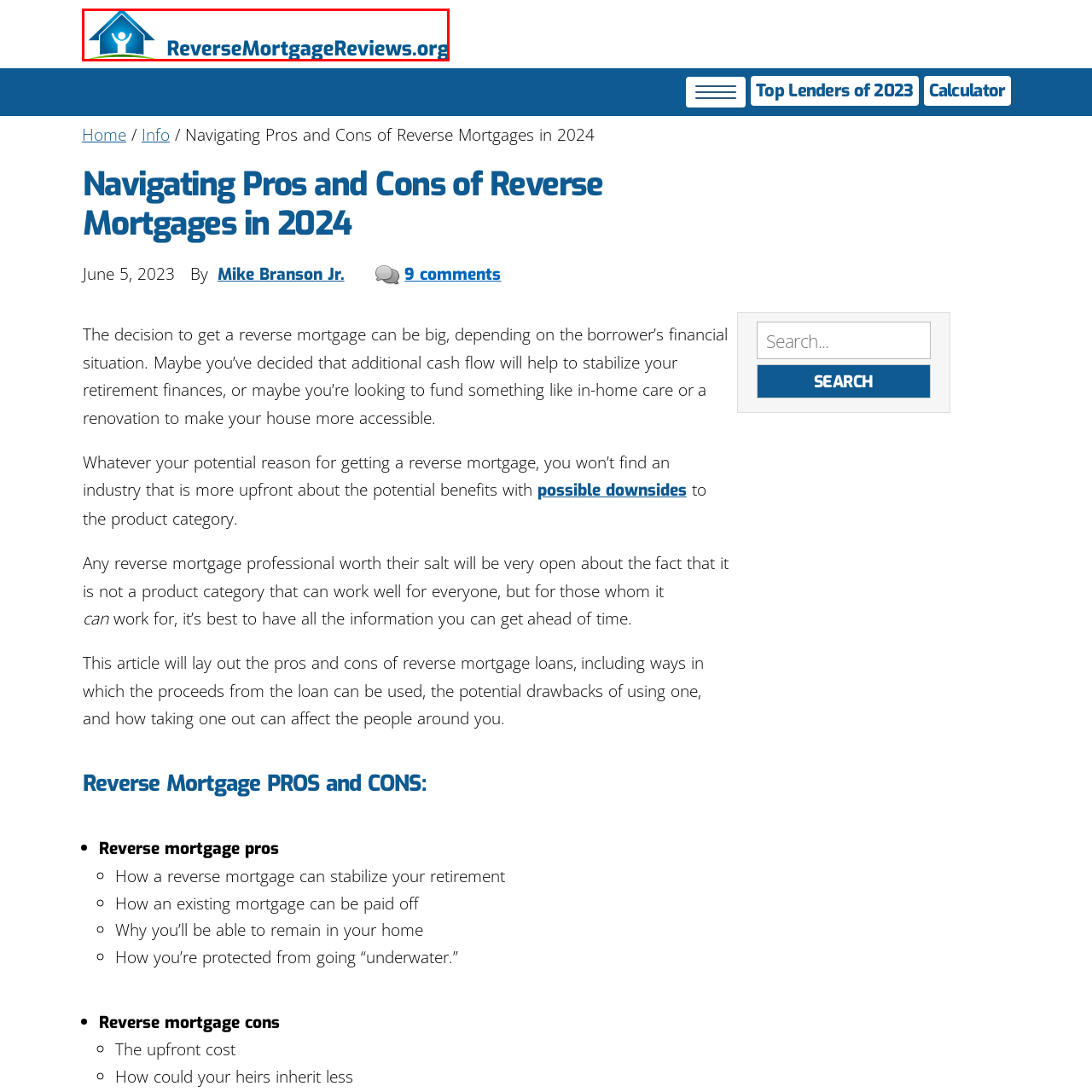What is the person in the logo doing?  
Carefully review the image highlighted by the red outline and respond with a comprehensive answer based on the image's content.

The person in the logo is illustrated with arms raised in a gesture of celebration or support, indicating a sense of triumph or assistance.